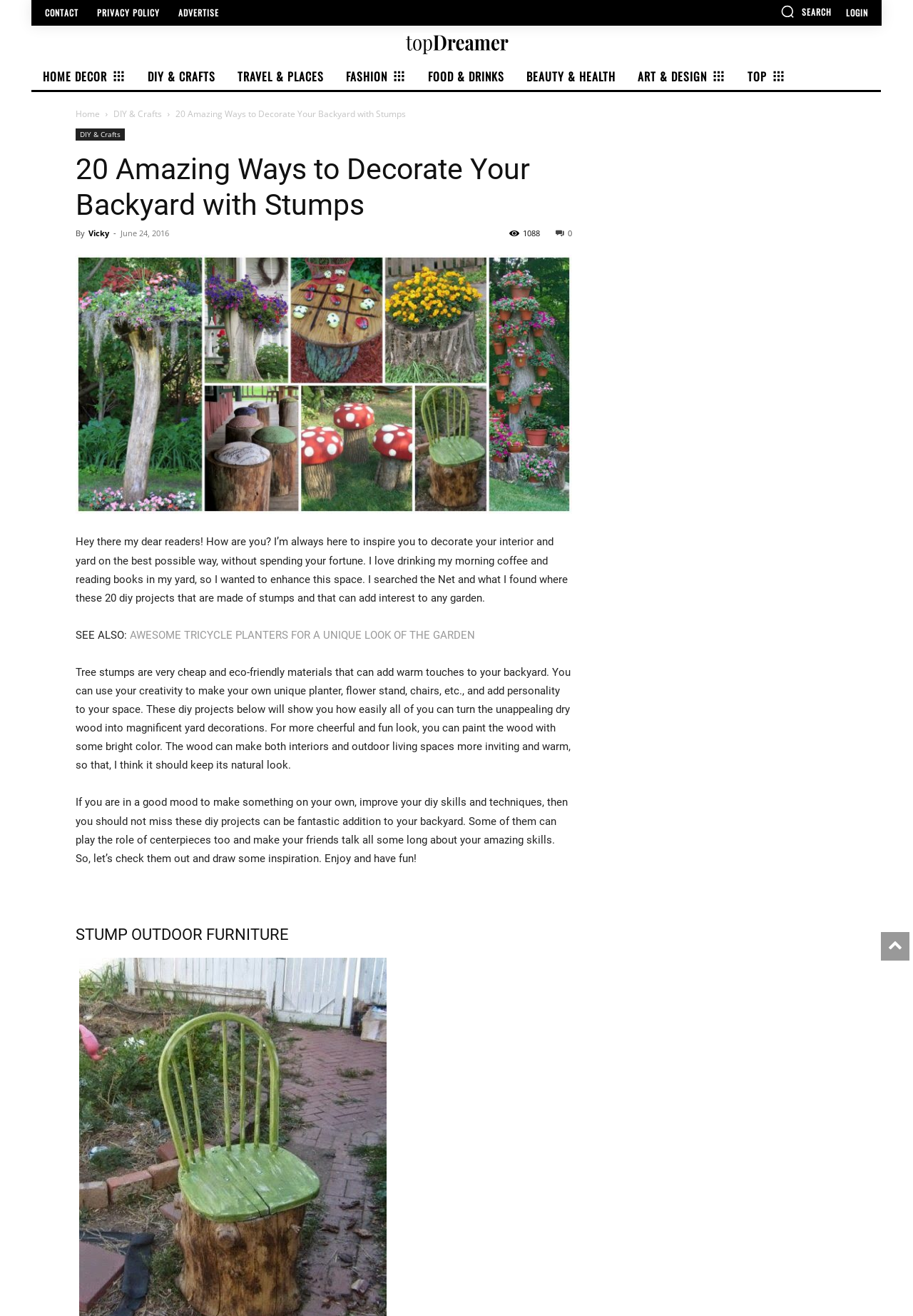Determine the bounding box coordinates of the target area to click to execute the following instruction: "go to the contact page."

[0.041, 0.007, 0.094, 0.013]